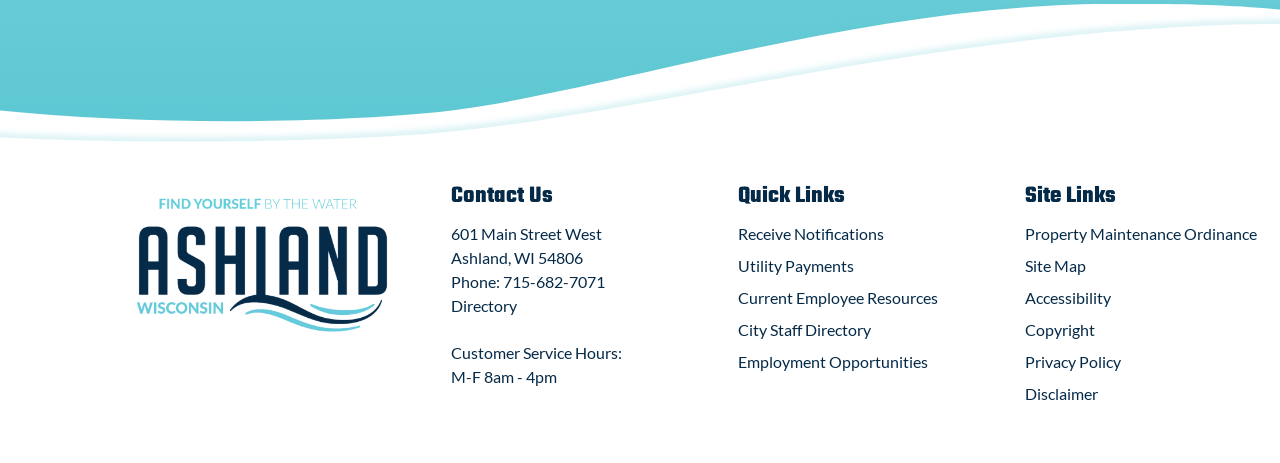Please identify the bounding box coordinates of the element that needs to be clicked to perform the following instruction: "access quick links".

[0.576, 0.387, 0.66, 0.461]